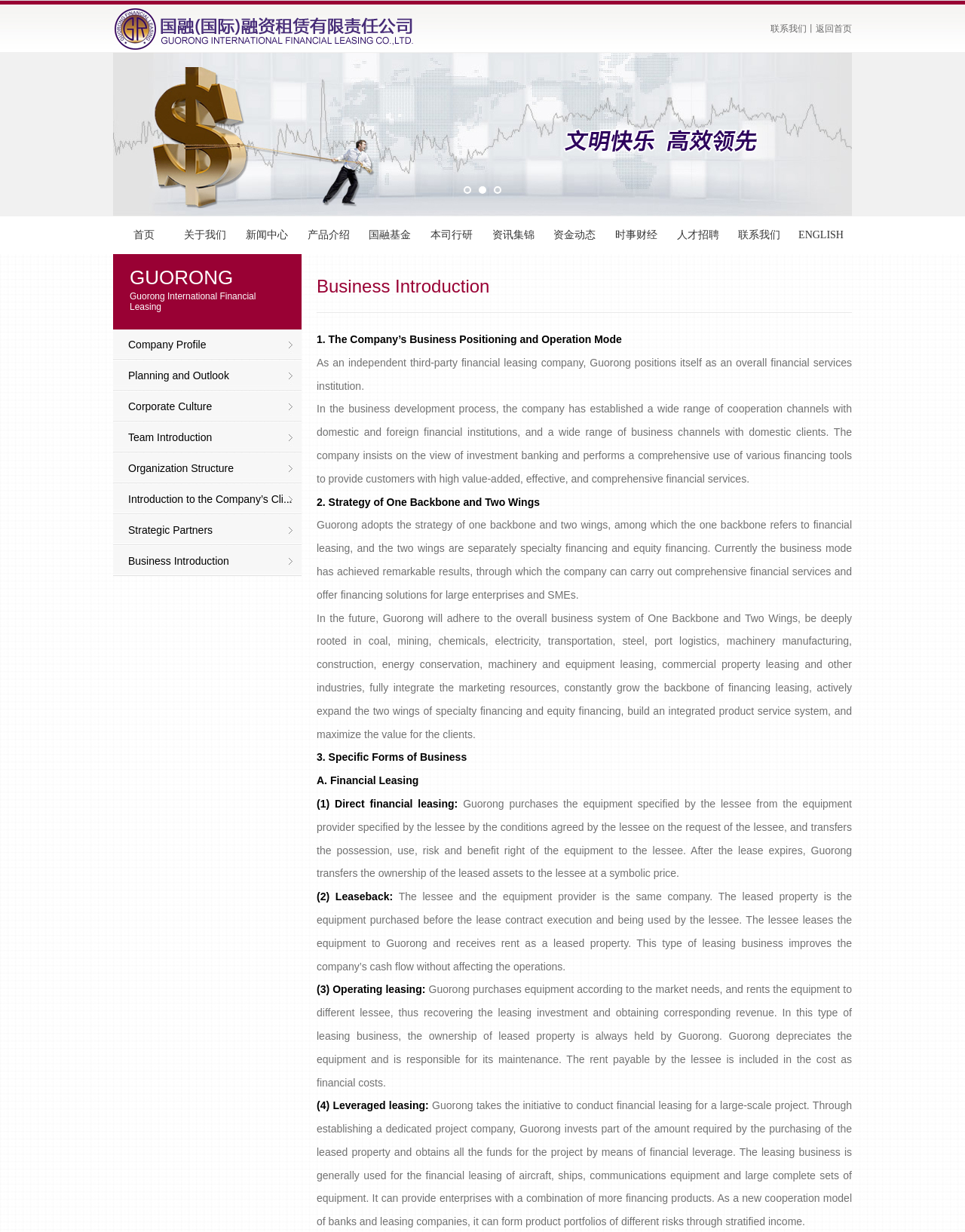Please find the bounding box coordinates of the section that needs to be clicked to achieve this instruction: "Click the '联系我们' link".

[0.798, 0.019, 0.836, 0.028]